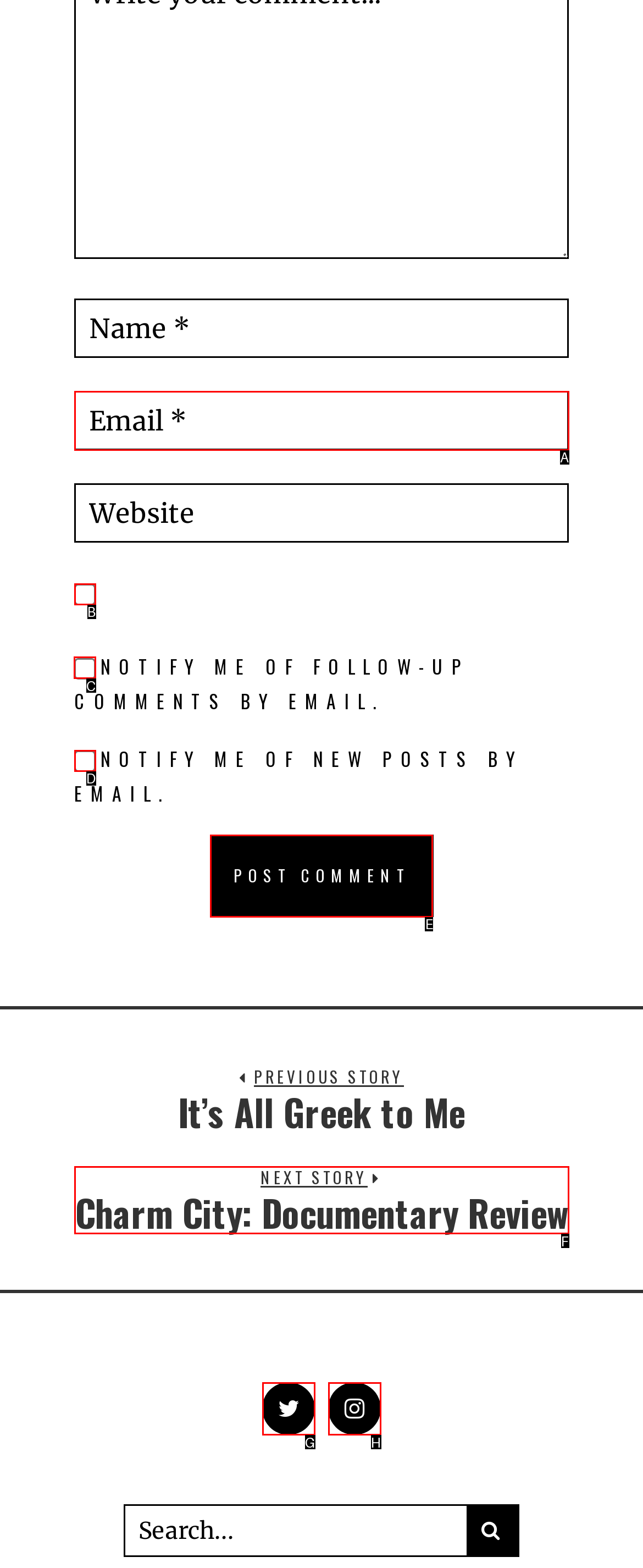Tell me the letter of the UI element I should click to accomplish the task: Check the box to notify me of follow-up comments by email based on the choices provided in the screenshot.

C